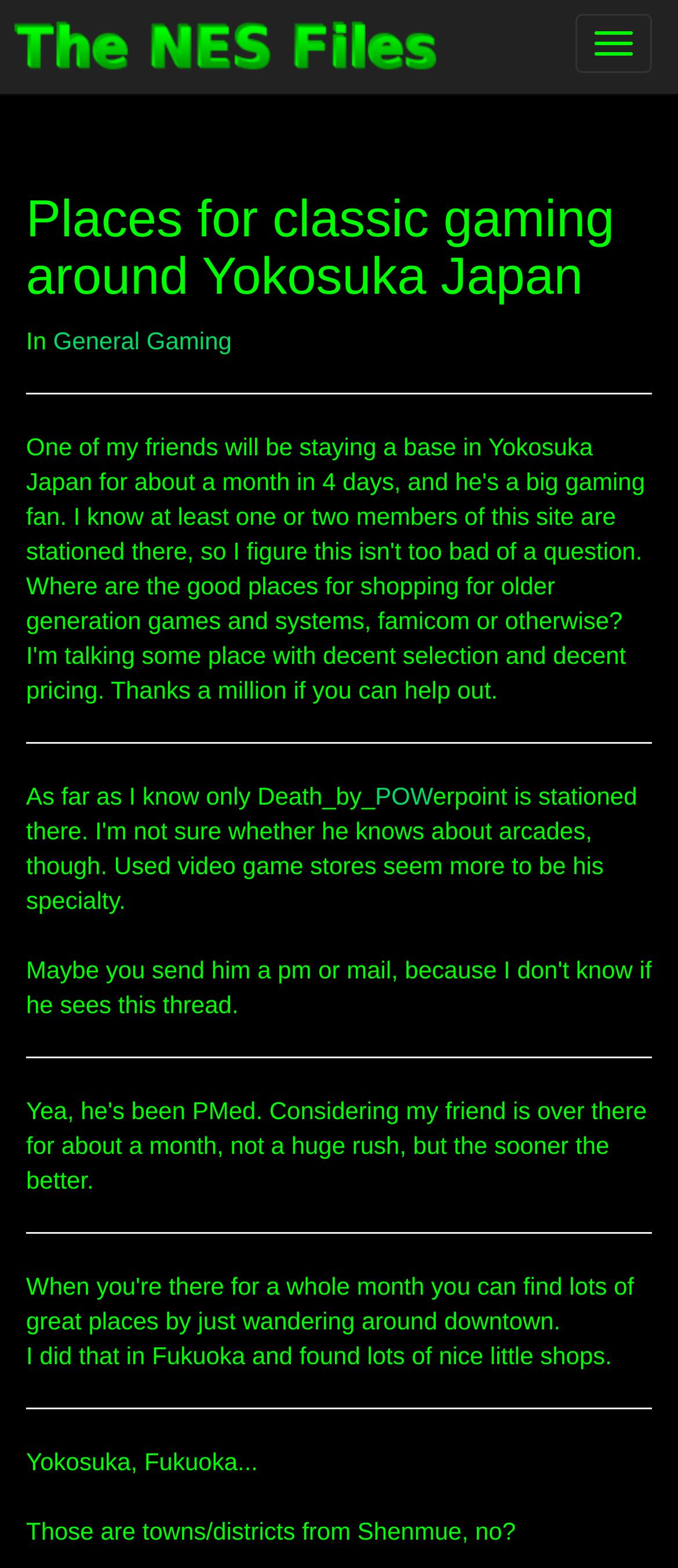How many horizontal separators are on the webpage?
Answer the question with a single word or phrase, referring to the image.

4